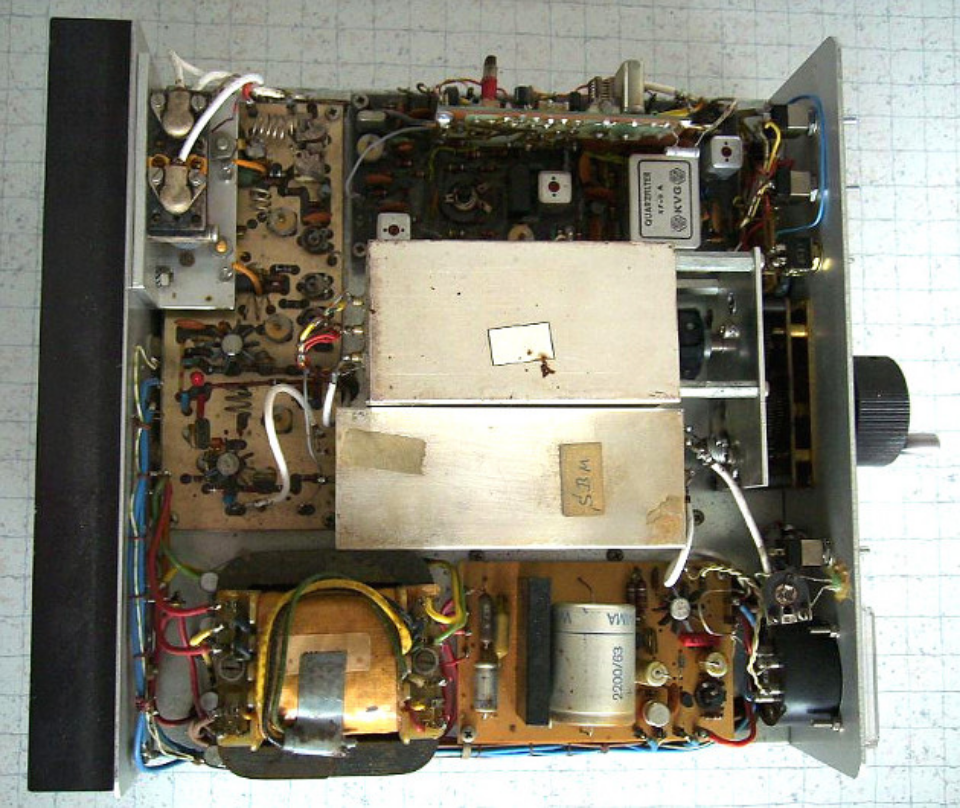Detail every visible element in the image extensively.

The image provides a detailed inside view of the 'Semco Terzo' transceiver, showcasing the intricate arrangement of components within the device. Prominently displayed is the robust four-stage HF linear amplifier designed for transmission, surrounded by various circuit boards, capacitors, and wiring. The aluminum casing of the linear amplifier, alongside other electronic elements, highlights the device’s sophisticated engineering. The image illustrates the careful layout that facilitates effective ventilation, while the heat sink at the rear underscores the importance of thermal management in high-power operations. Additional elements such as the power supply connections and various radio frequency components are also visible, providing a glimpse into the operational complexities of the transceiver, which is capable of frequencies ranging from 135 to 146 MHz.